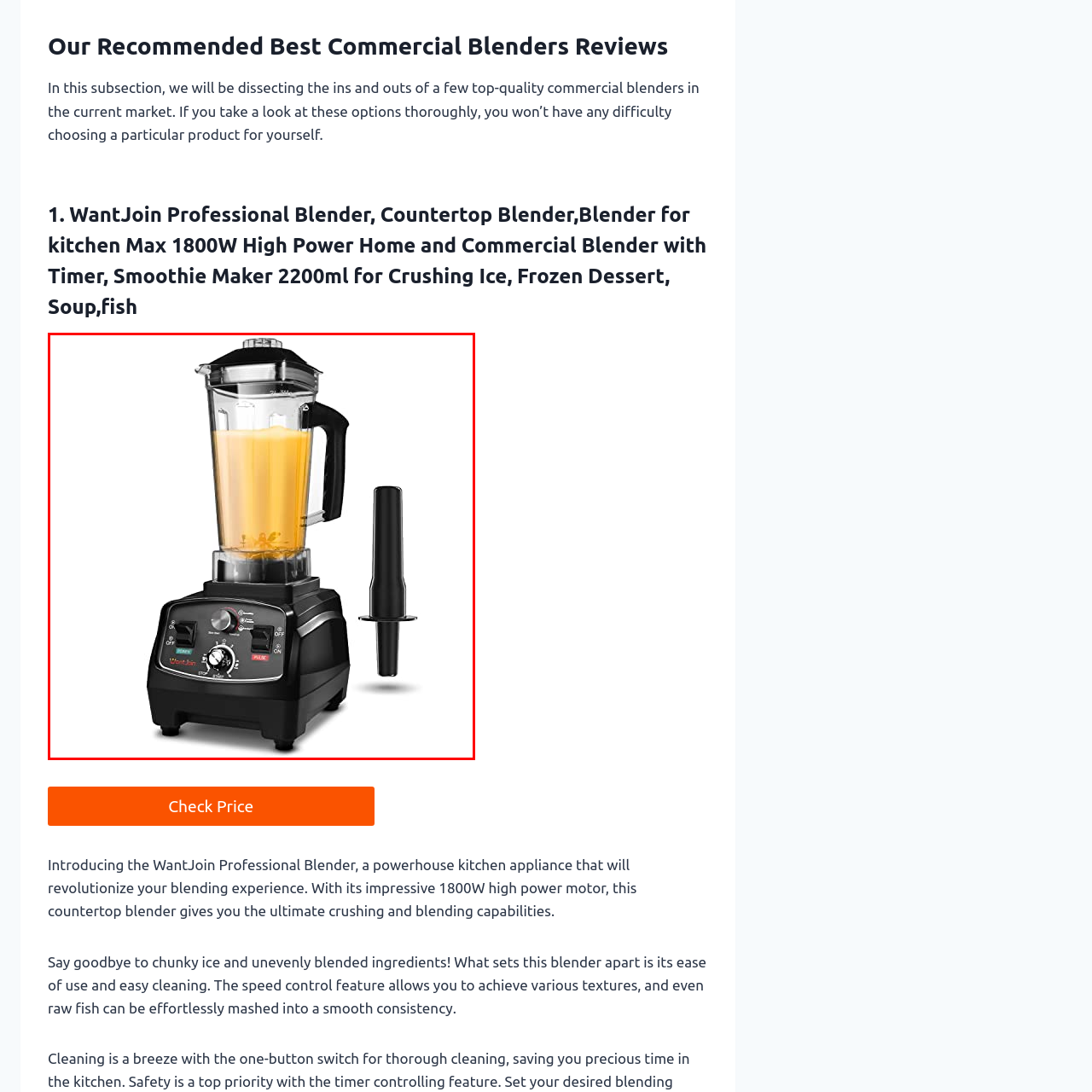Describe meticulously the scene encapsulated by the red boundary in the image.

The image showcases the WantJoin Professional Blender, a high-performance countertop blender designed for both home and commercial use. Featuring a powerful 1800W motor, the blender excels in crushing ice and blending a variety of ingredients into smooth textures, making it ideal for smoothies, soups, and even raw fish dishes. 

The blender's sleek black design includes a large, transparent blending jar that allows you to monitor the blending process. Notable features include a user-friendly control panel with settings for different speeds, a pulse function, and a timer, enhancing its versatility and precision in food preparation. The kit also comes with a tamper, ensuring that all ingredients blend evenly without any hassle. 

Perfect for anyone looking to upgrade their kitchen experience, the WantJoin Professional Blender promises efficiency and ease of use, transforming the way you prepare meals and beverages.